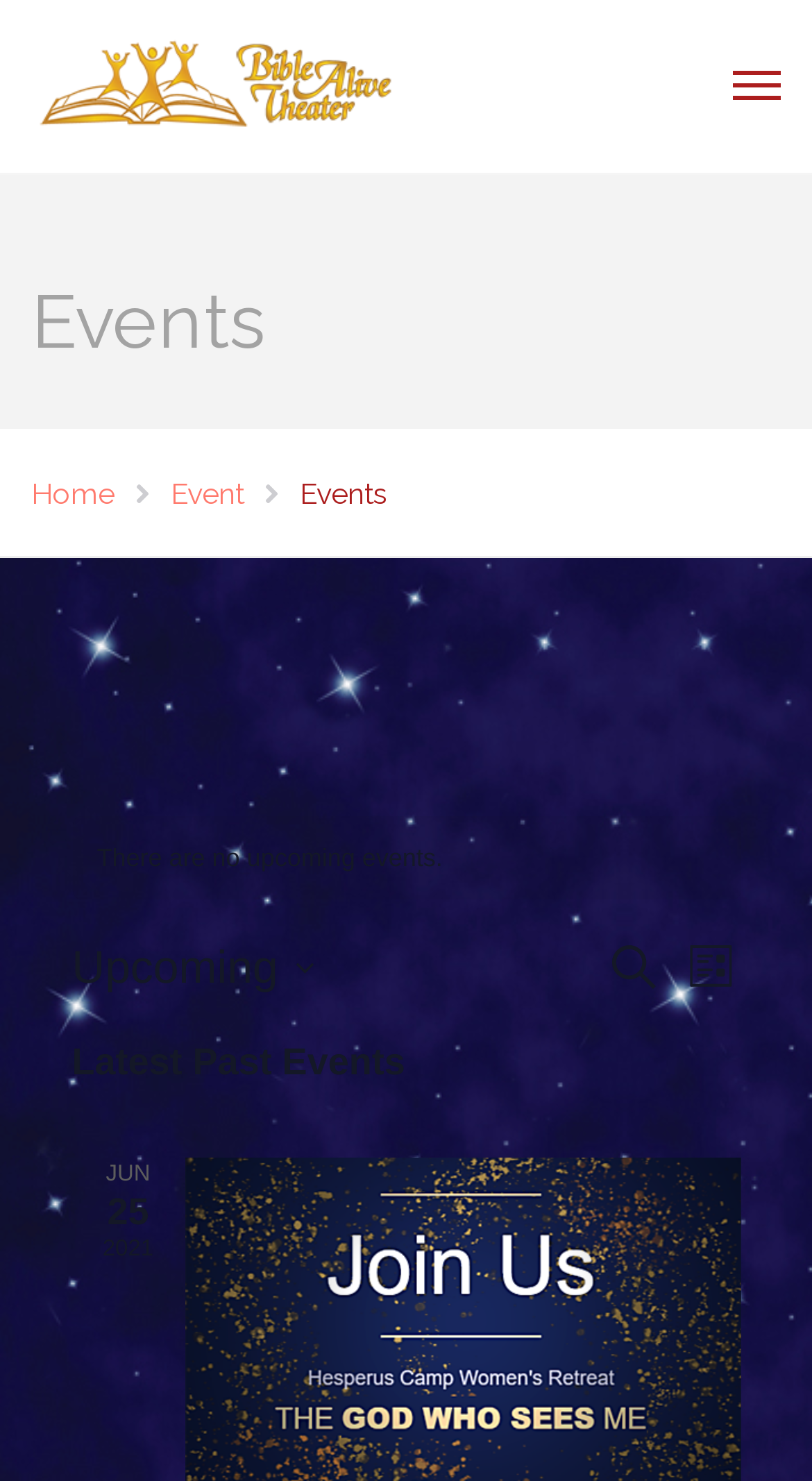What is the purpose of the 'Search' button?
Based on the image, provide your answer in one word or phrase.

To search events